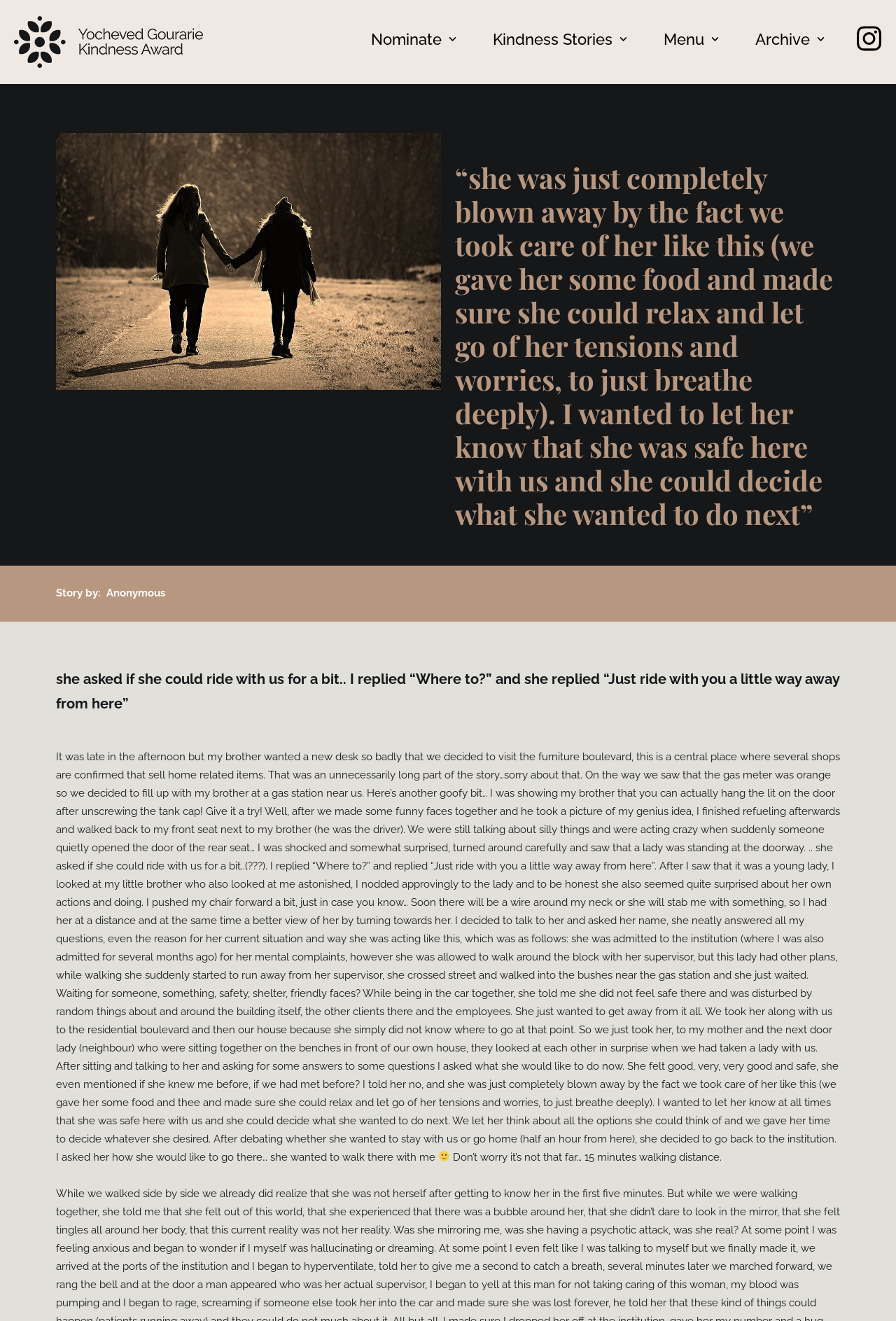How long did the lady decide to walk to get back to the institution?
Could you answer the question in a detailed manner, providing as much information as possible?

According to the story, the narrator told the lady that it was not that far to walk back to the institution, and that it would take about 15 minutes, which made her feel more comfortable with the decision to walk back.